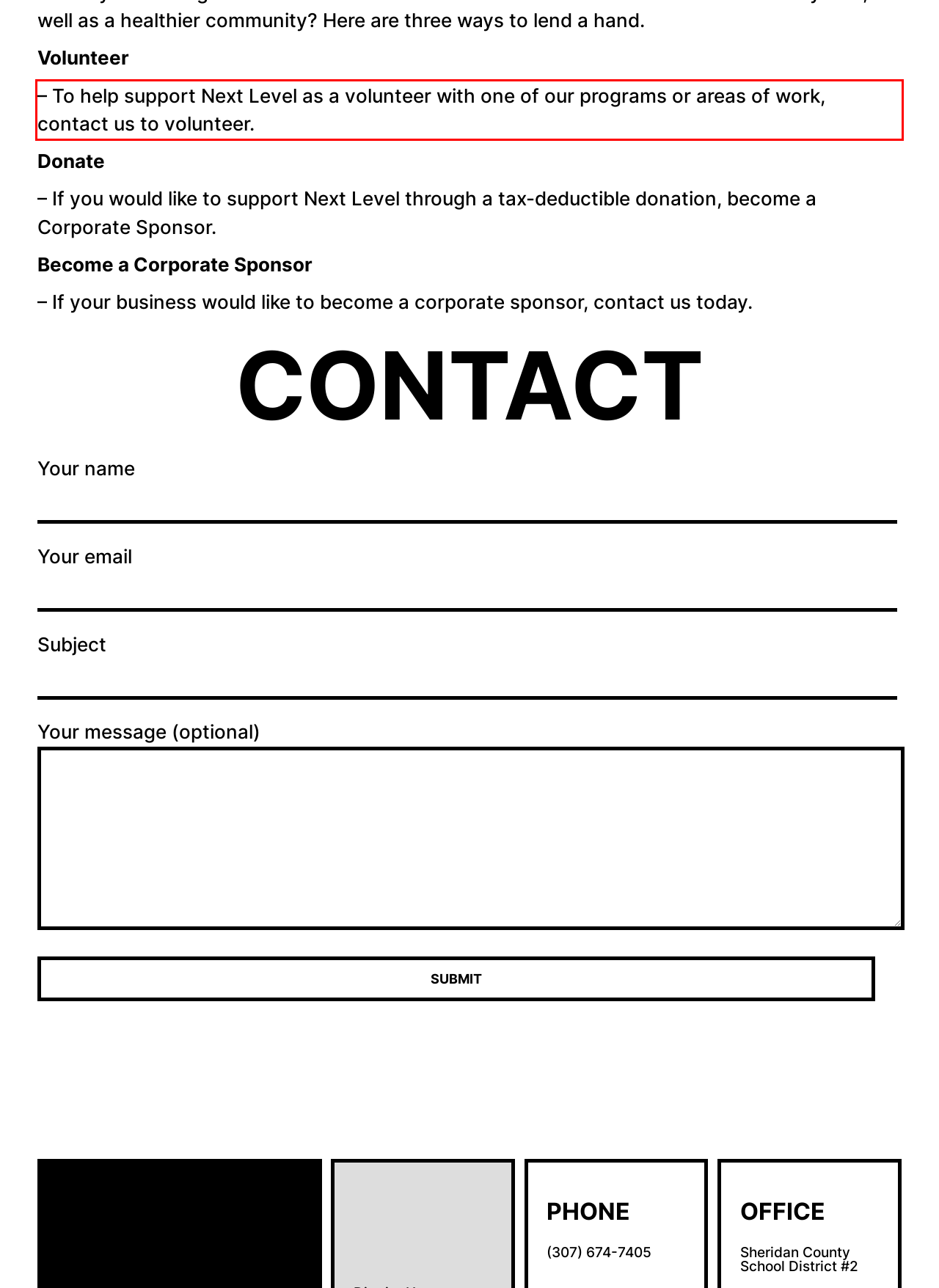Review the screenshot of the webpage and recognize the text inside the red rectangle bounding box. Provide the extracted text content.

– To help support Next Level as a volunteer with one of our programs or areas of work, contact us to volunteer.